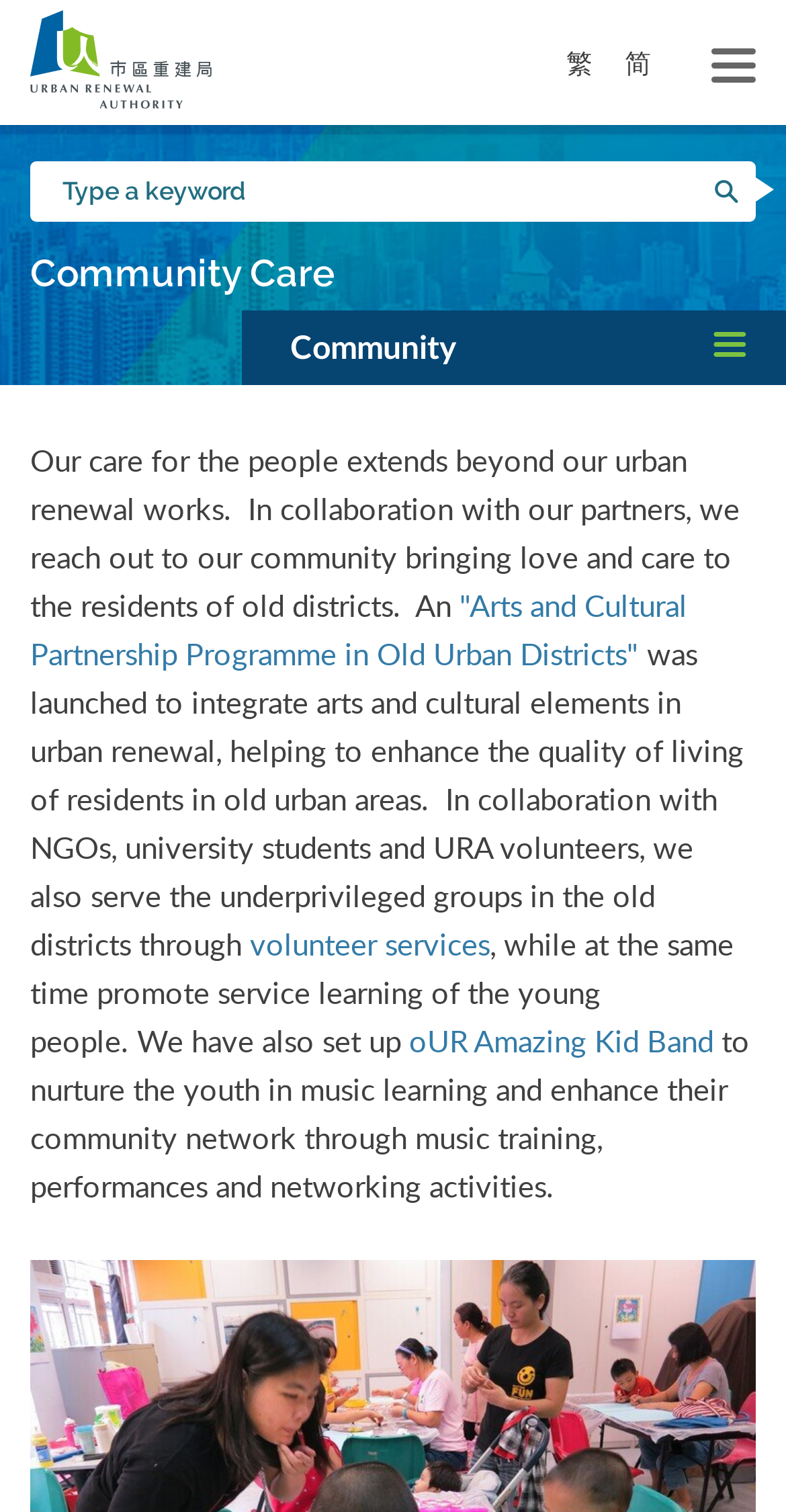Could you determine the bounding box coordinates of the clickable element to complete the instruction: "Open the menu"? Provide the coordinates as four float numbers between 0 and 1, i.e., [left, top, right, bottom].

[0.905, 0.013, 0.962, 0.075]